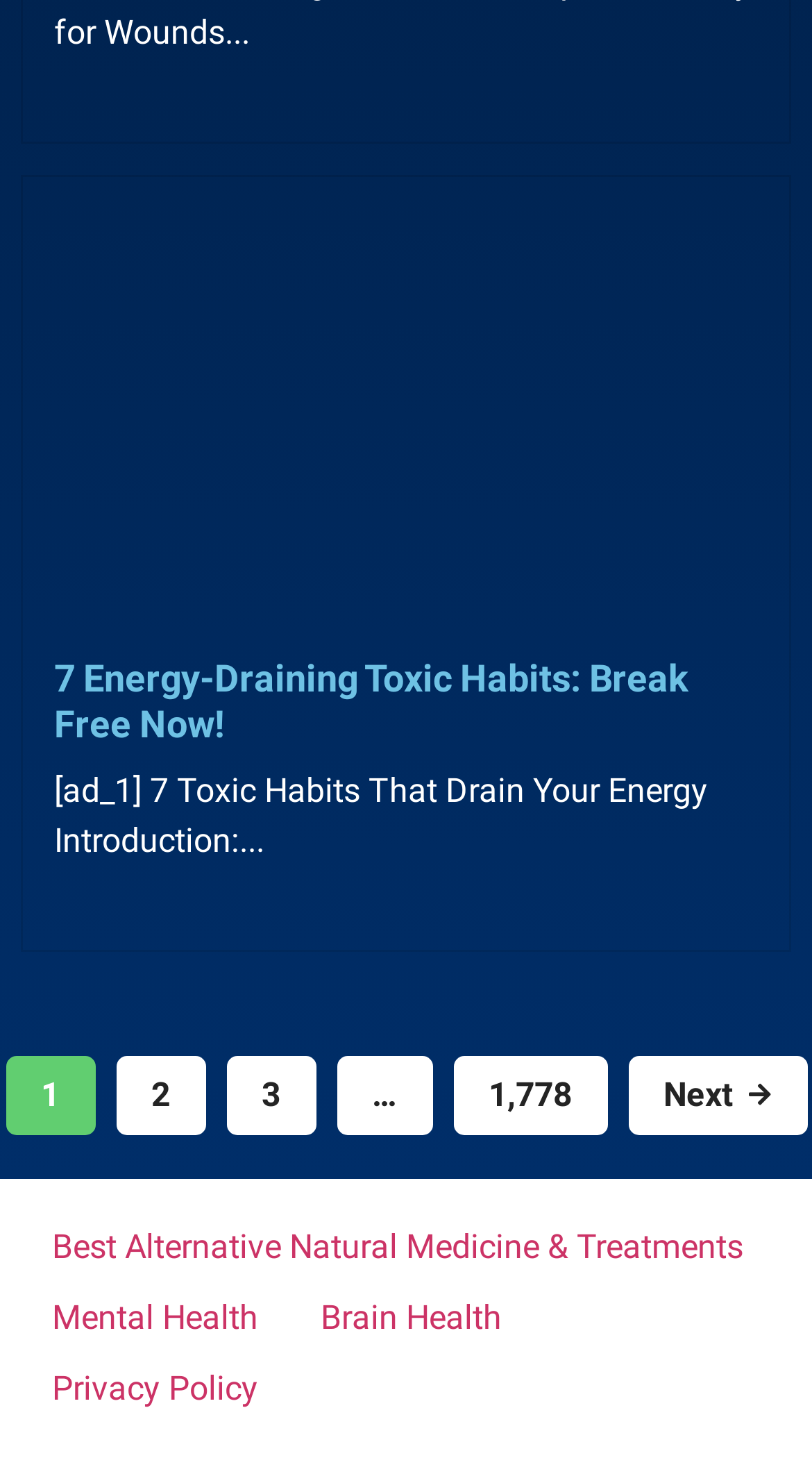Carefully examine the image and provide an in-depth answer to the question: How many pages are there in this article?

The number of pages can be found in the pagination section at the bottom of the page, where it lists the page numbers and a 'Next' button. The last page number listed is '1,778', which indicates the total number of pages in the article.